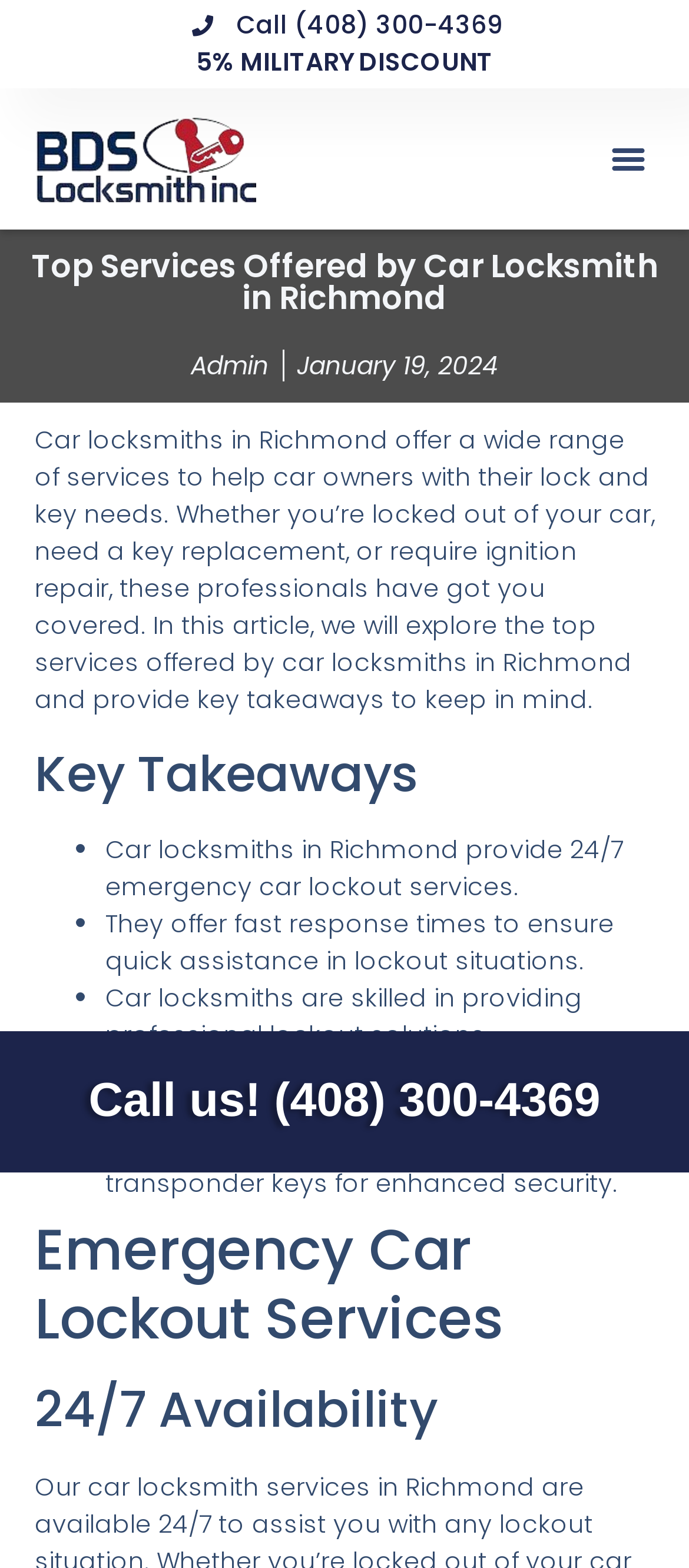What is the discount offered to military personnel?
Please provide a single word or phrase as your answer based on the screenshot.

5% MILITARY DISCOUNT